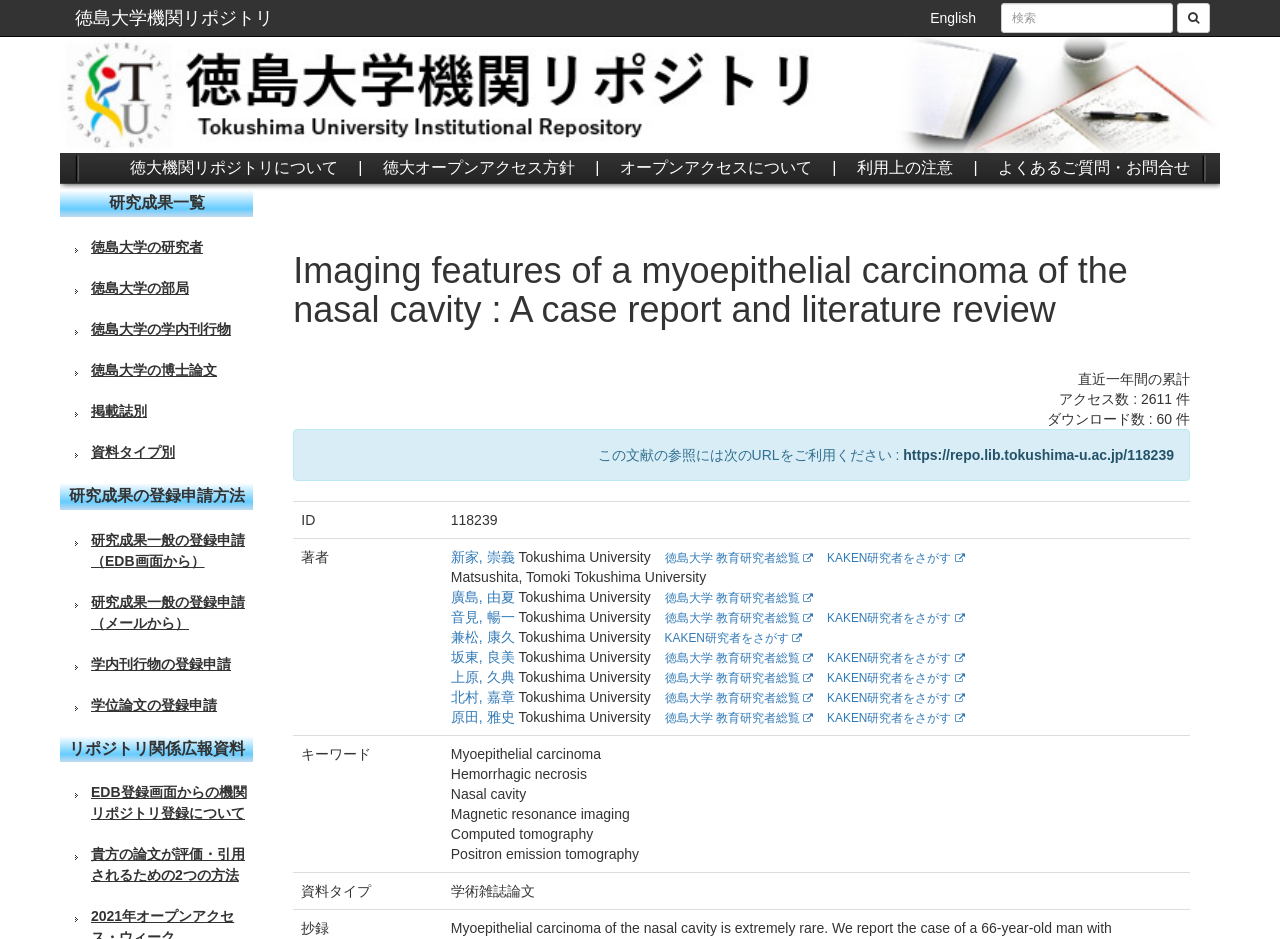Locate the bounding box coordinates of the element's region that should be clicked to carry out the following instruction: "switch to English". The coordinates need to be four float numbers between 0 and 1, i.e., [left, top, right, bottom].

[0.715, 0.0, 0.774, 0.038]